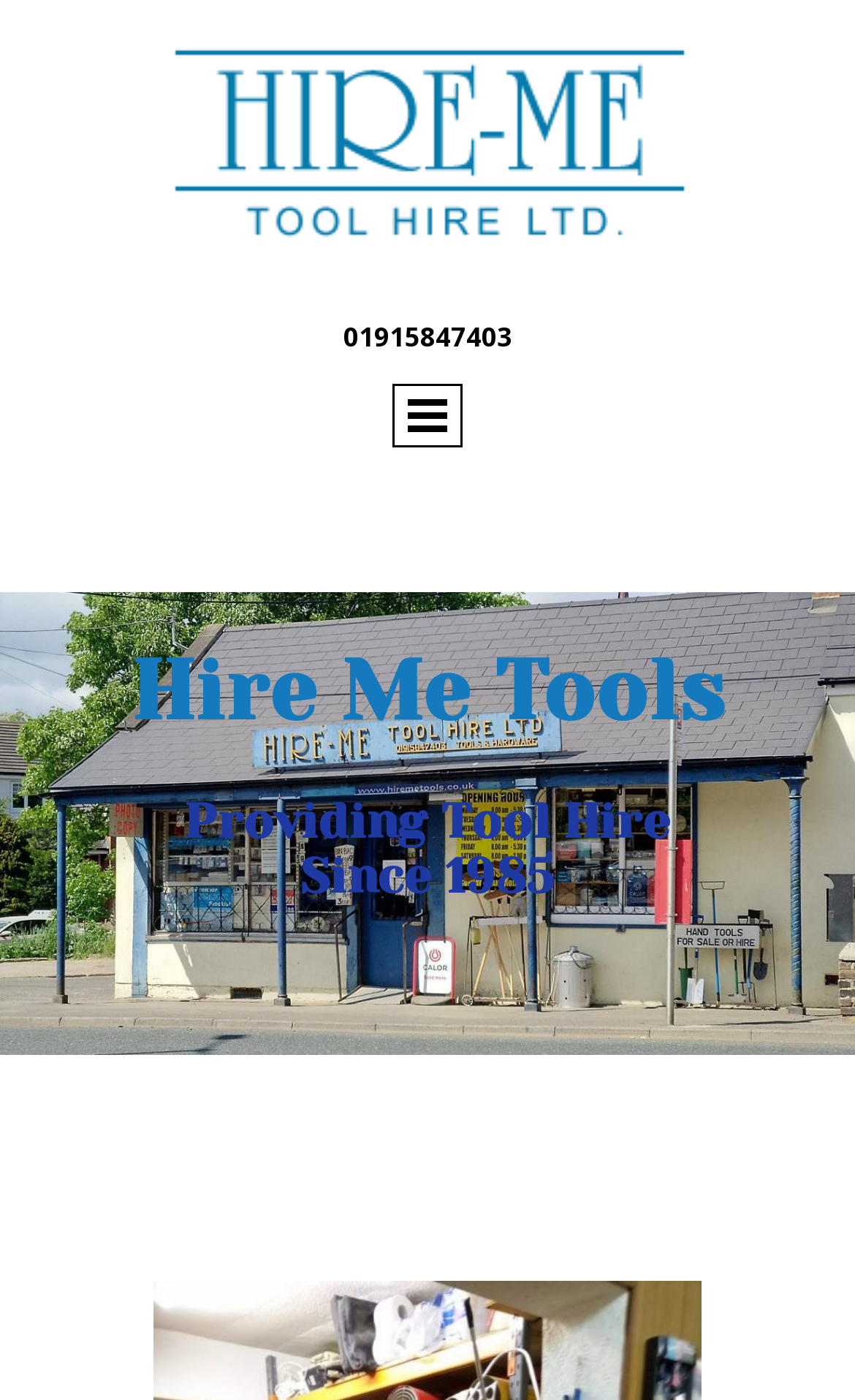Identify and provide the main heading of the webpage.

Hire Me Tools